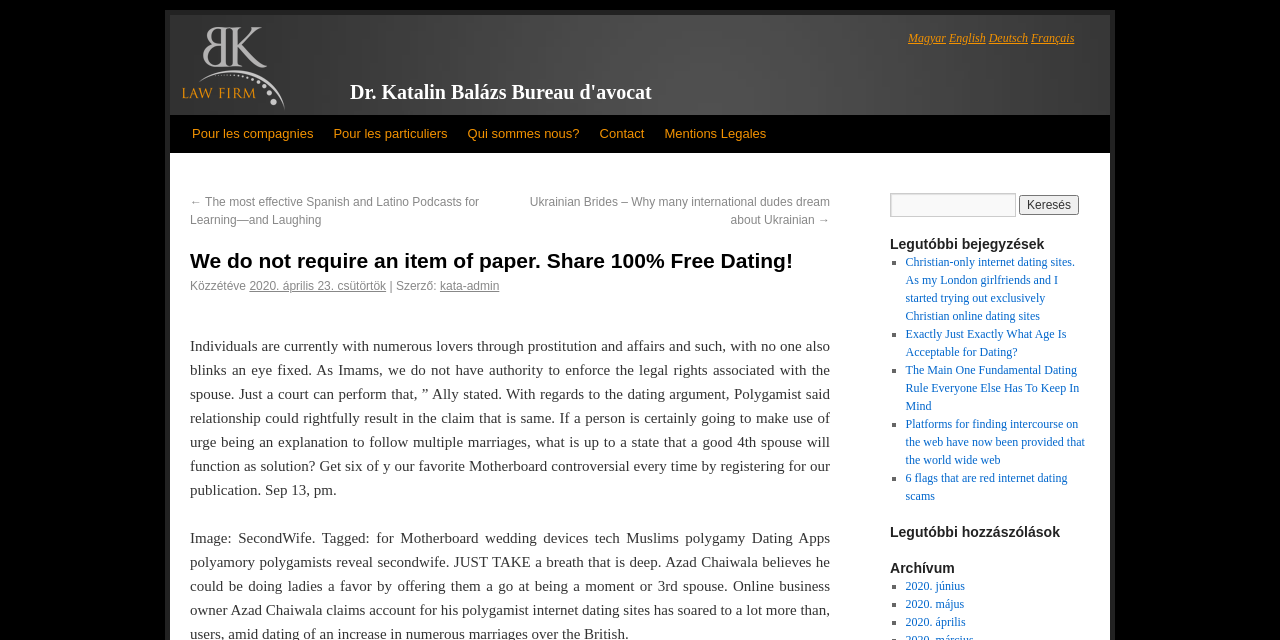How many recent posts are listed?
Examine the image and give a concise answer in one word or a short phrase.

6